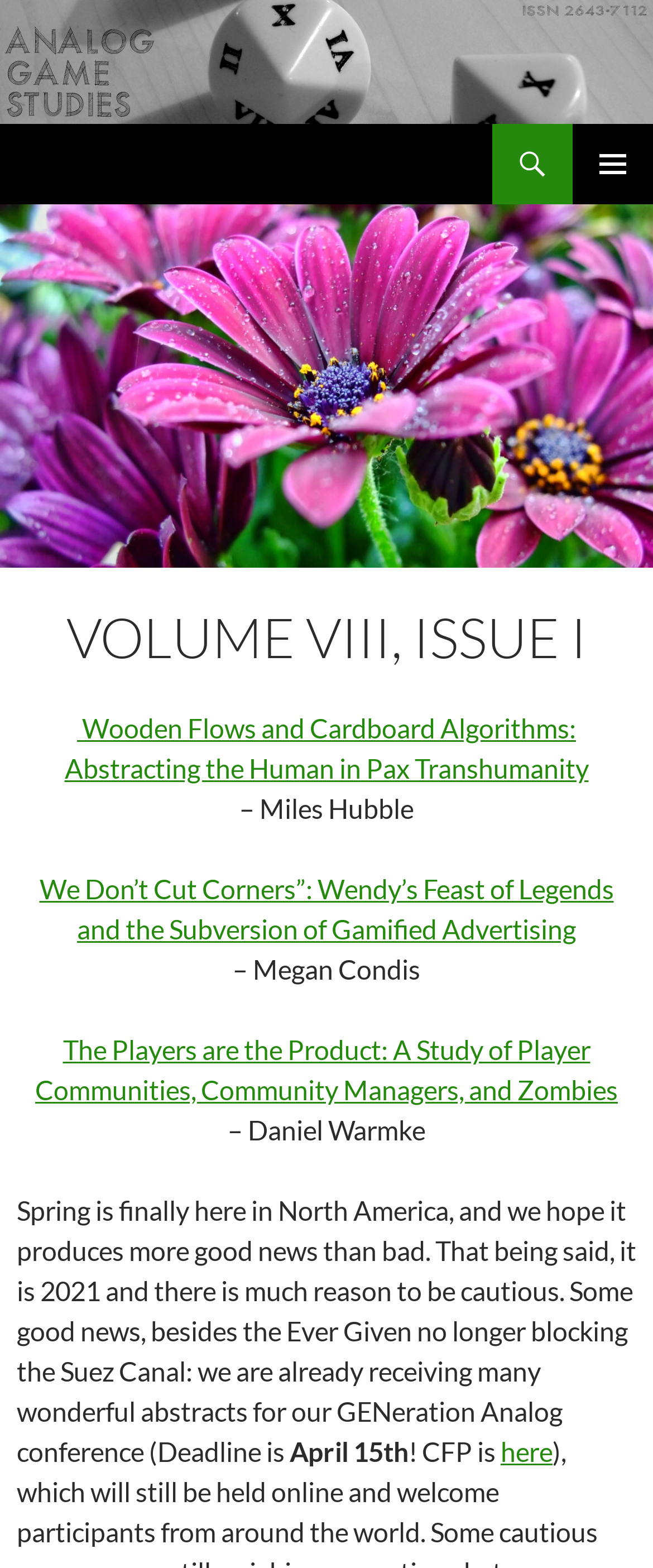Who is the author of the first article?
By examining the image, provide a one-word or phrase answer.

Not specified